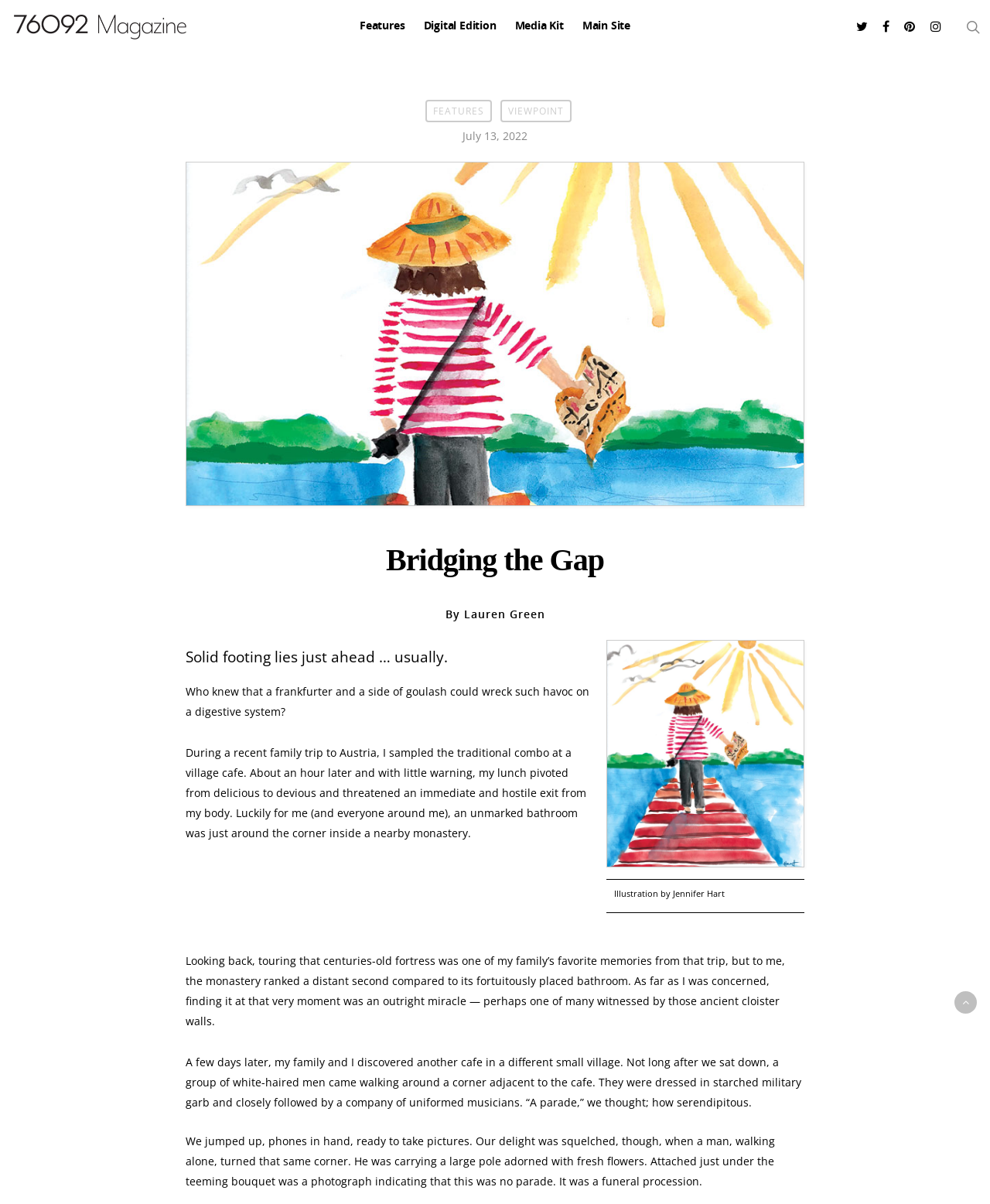Please identify the bounding box coordinates of the element that needs to be clicked to perform the following instruction: "Click the 'Digital Edition' link".

[0.428, 0.006, 0.501, 0.04]